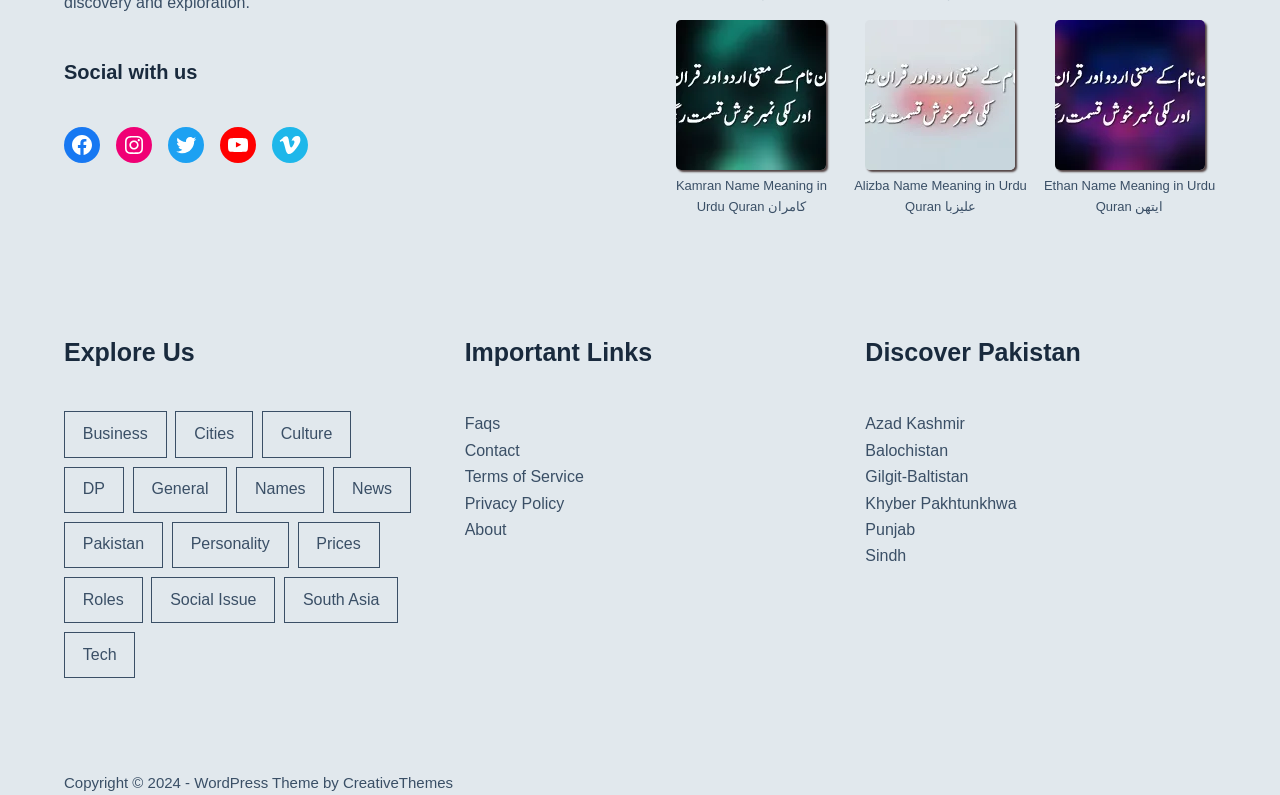Provide the bounding box coordinates of the HTML element this sentence describes: "Culture".

[0.205, 0.518, 0.274, 0.576]